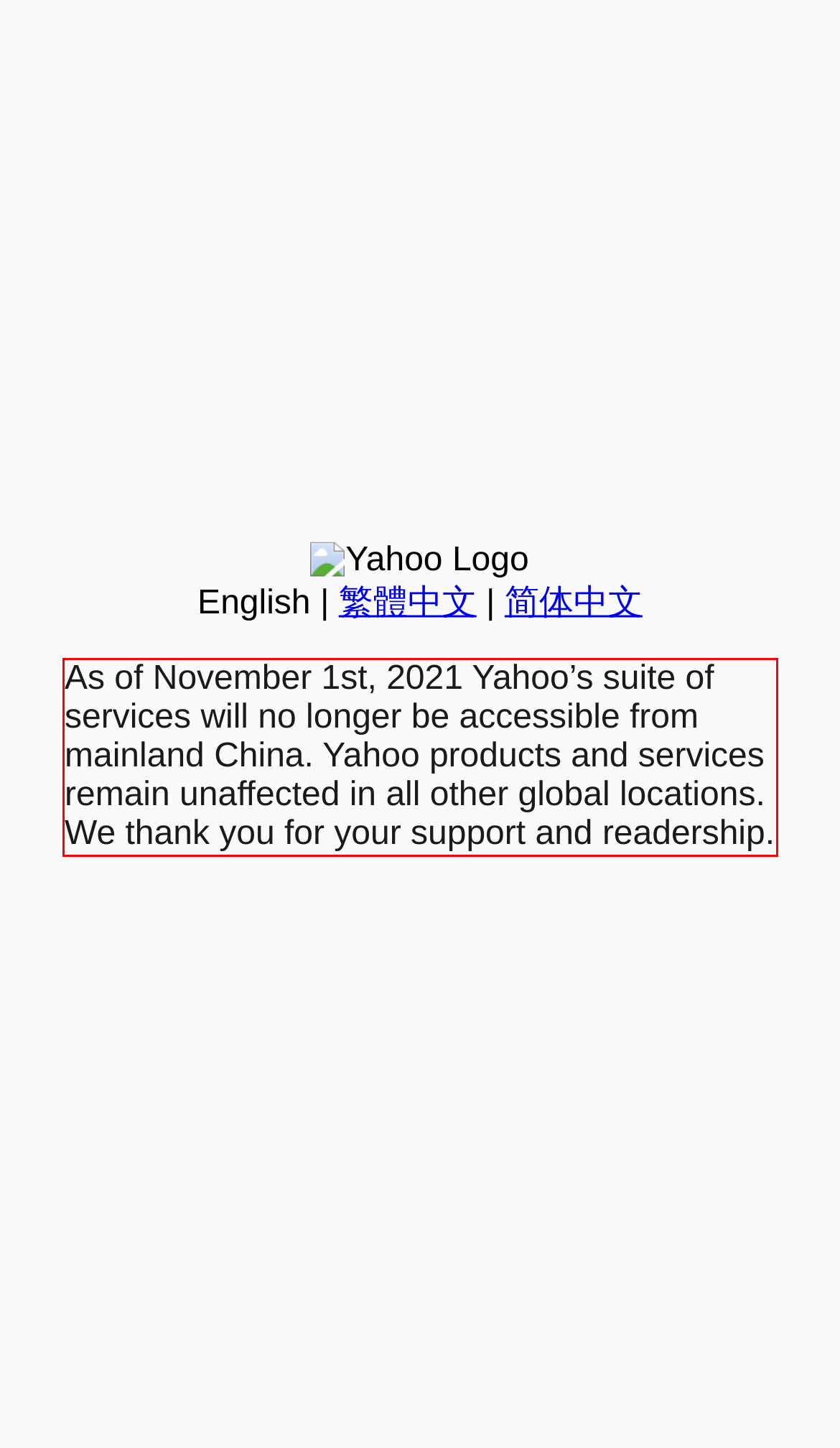Given a screenshot of a webpage, identify the red bounding box and perform OCR to recognize the text within that box.

As of November 1st, 2021 Yahoo’s suite of services will no longer be accessible from mainland China. Yahoo products and services remain unaffected in all other global locations. We thank you for your support and readership.